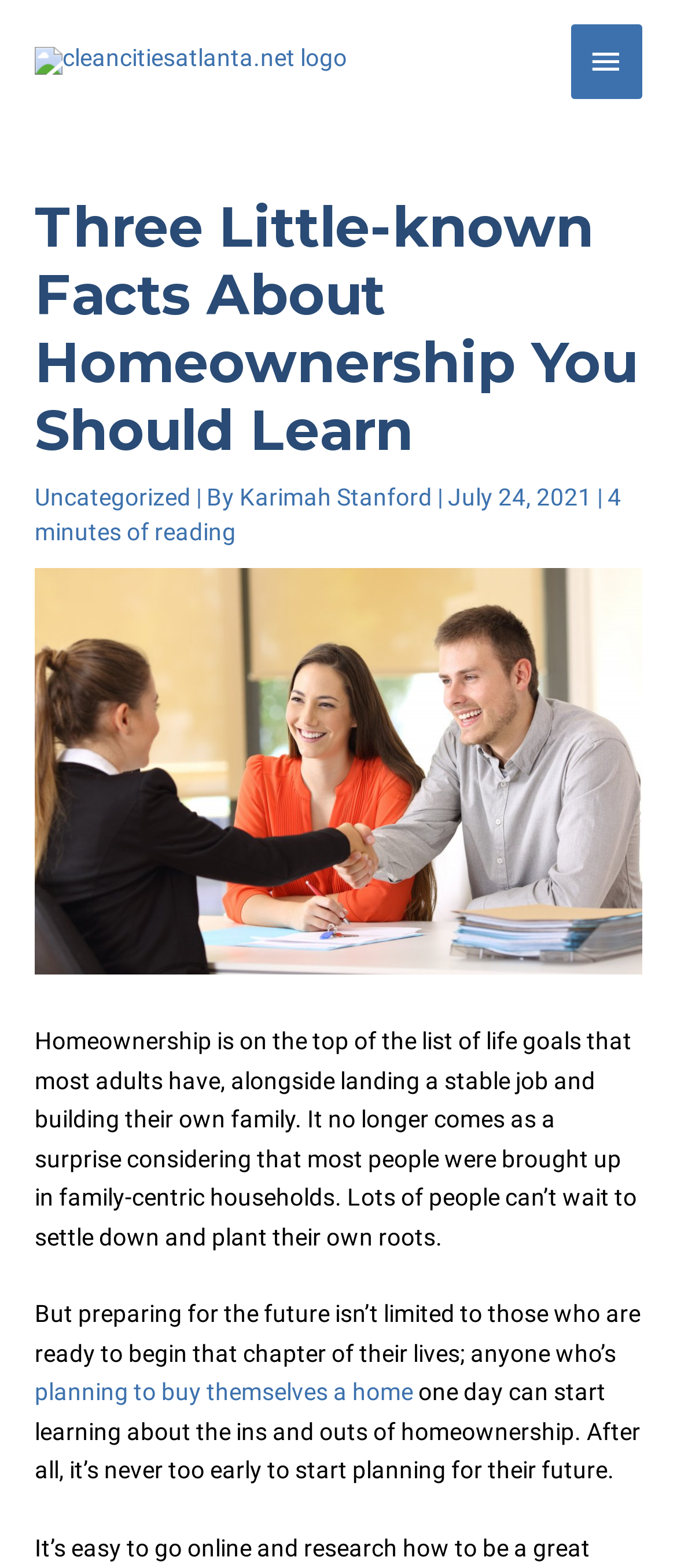What is the image below the title?
Answer with a single word or phrase by referring to the visual content.

Realtor and client shaking hands